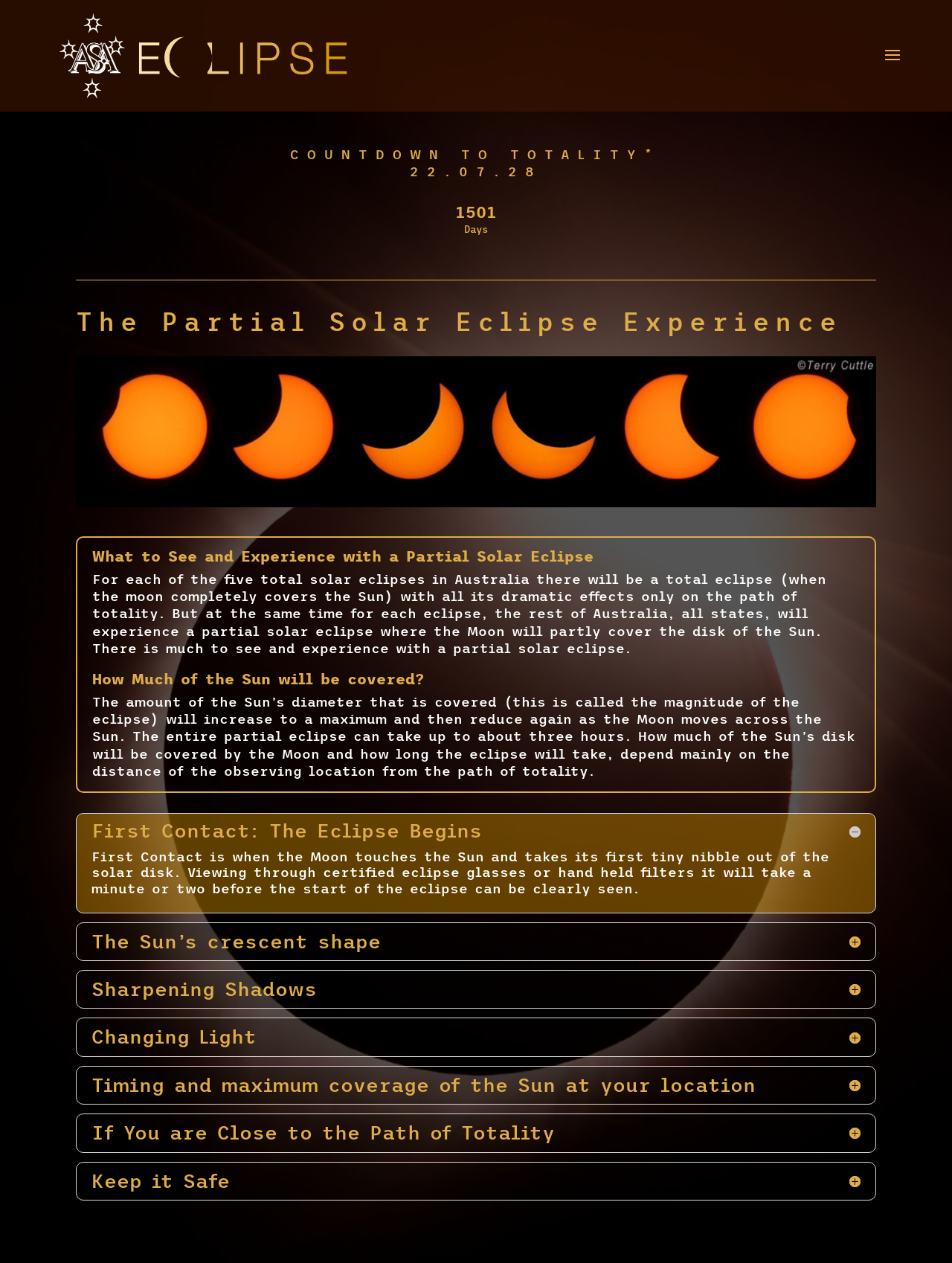Use a single word or phrase to answer this question: 
How long does the entire partial eclipse take?

About three hours